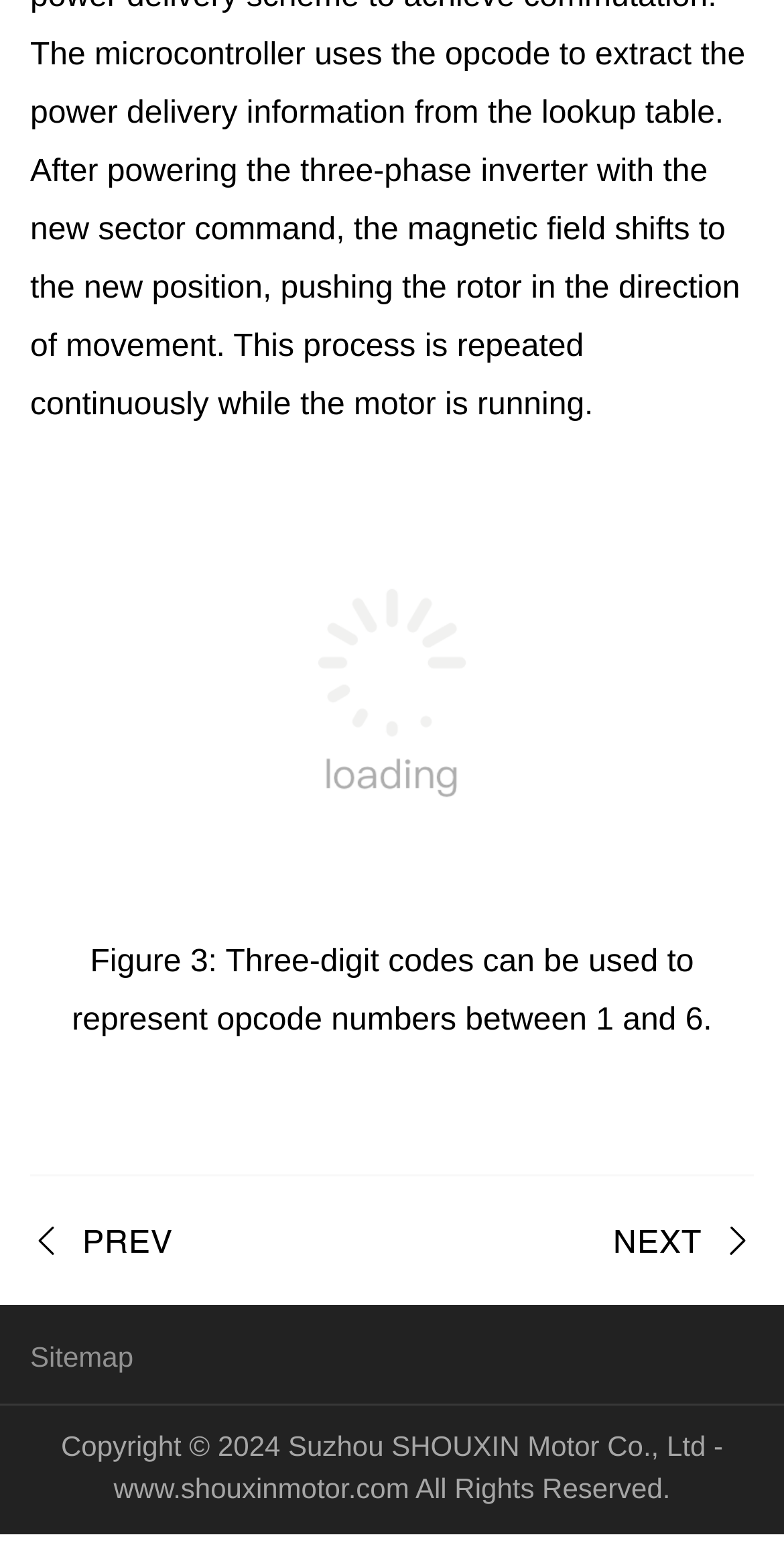Using the provided element description: "PREV Basic knowledge of motors", determine the bounding box coordinates of the corresponding UI element in the screenshot.

[0.038, 0.763, 0.272, 0.847]